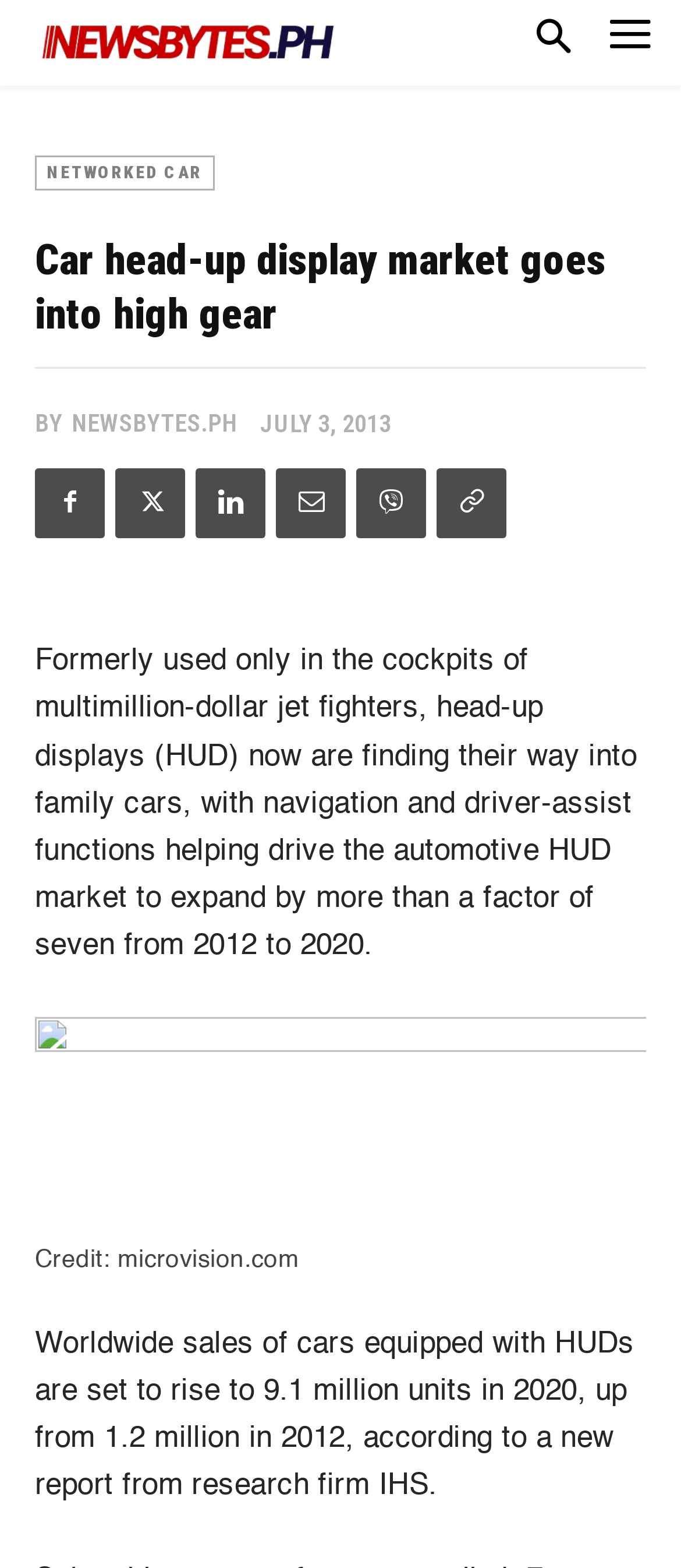Find the main header of the webpage and produce its text content.

Car head-up display market goes into high gear